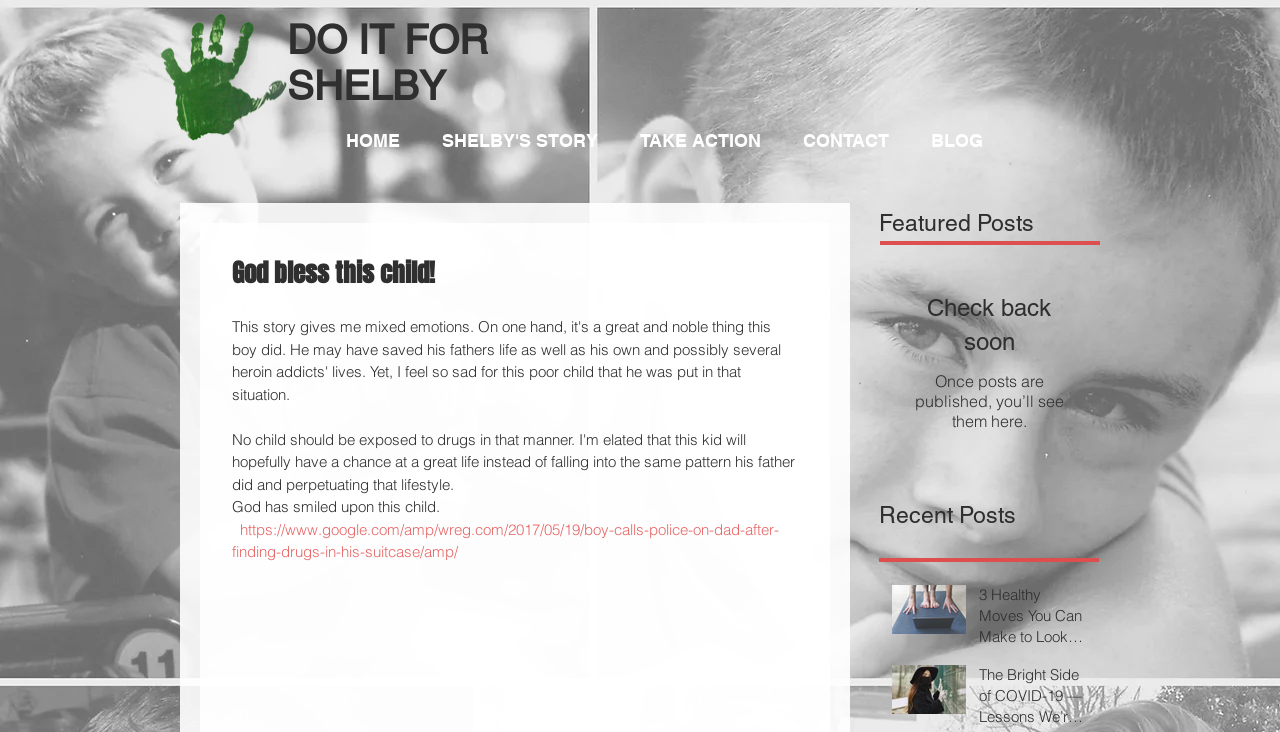Observe the image and answer the following question in detail: What is the topic of the article with the link 'https://www.google.com/amp/wreg.com/2017/05/19/boy-calls-police-on-dad-after-finding-drugs-in-his-suitcase/amp/'?

The link provided is an article from wreg.com, and the title of the article is 'Boy calls police on dad after finding drugs in his suitcase'. This article is related to the story mentioned on the webpage.